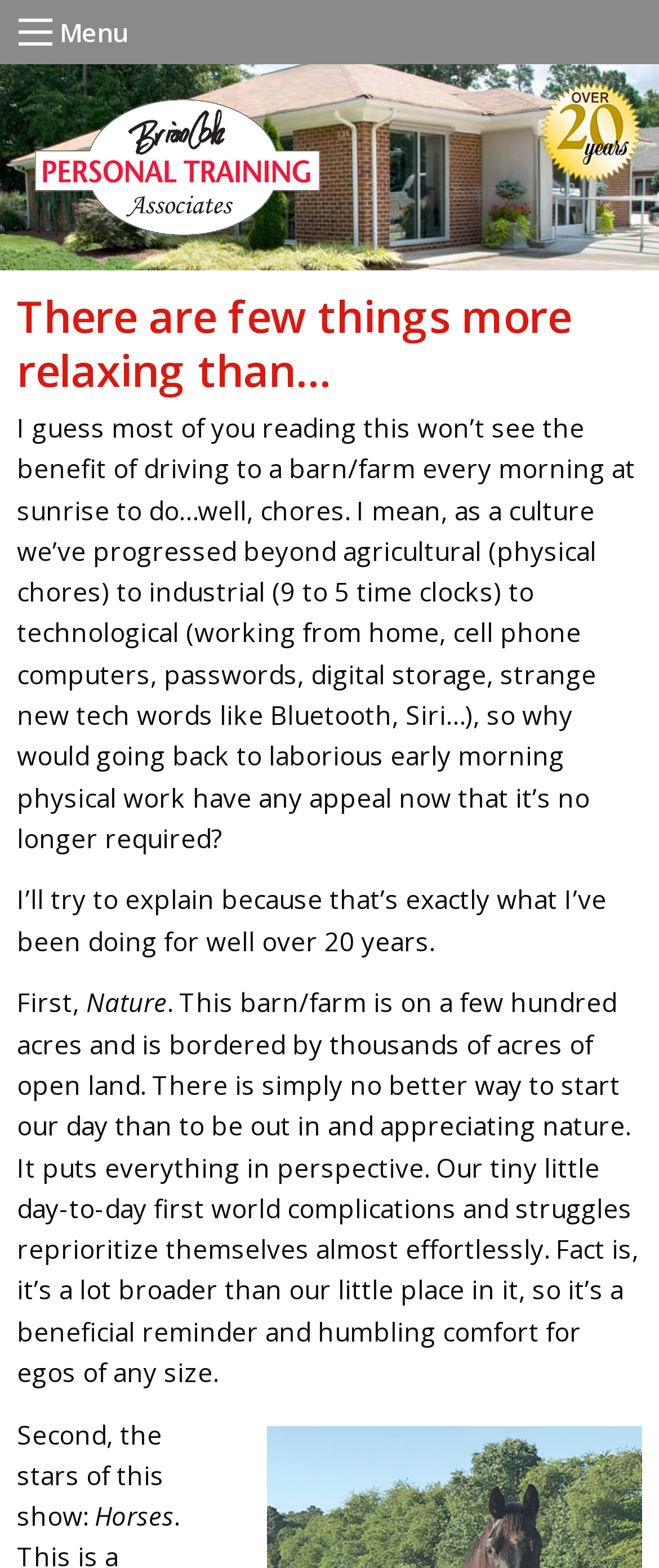Offer a detailed account of what is visible on the webpage.

This webpage appears to be a personal blog or article written by Brian Cole, a personal trainer. At the top left corner, there is a button and a "Menu" text, indicating a navigation menu. Below this, the title "Brian Cole - Personal Training" is displayed prominently, accompanied by a link to "Brian Cole Personal Training" with an associated image.

On the right side of the page, there is a smaller image. The main content of the page is divided into sections, with a heading that reads "There are few things more relaxing than…". The article begins with a paragraph discussing how most people may not see the benefit of doing chores on a farm every morning, given the progression of society from agricultural to industrial to technological.

The author then explains why they have been doing this for over 20 years, citing reasons such as being in nature, which provides a broader perspective on life and helps to reprioritize daily struggles. The text is divided into sections, with subheadings like "First, Nature" and "Second, the stars of this show:", which appears to be about horses, given the subsequent text and the mention of "Horses" later on. Overall, the webpage has a simple layout with a focus on the written content.